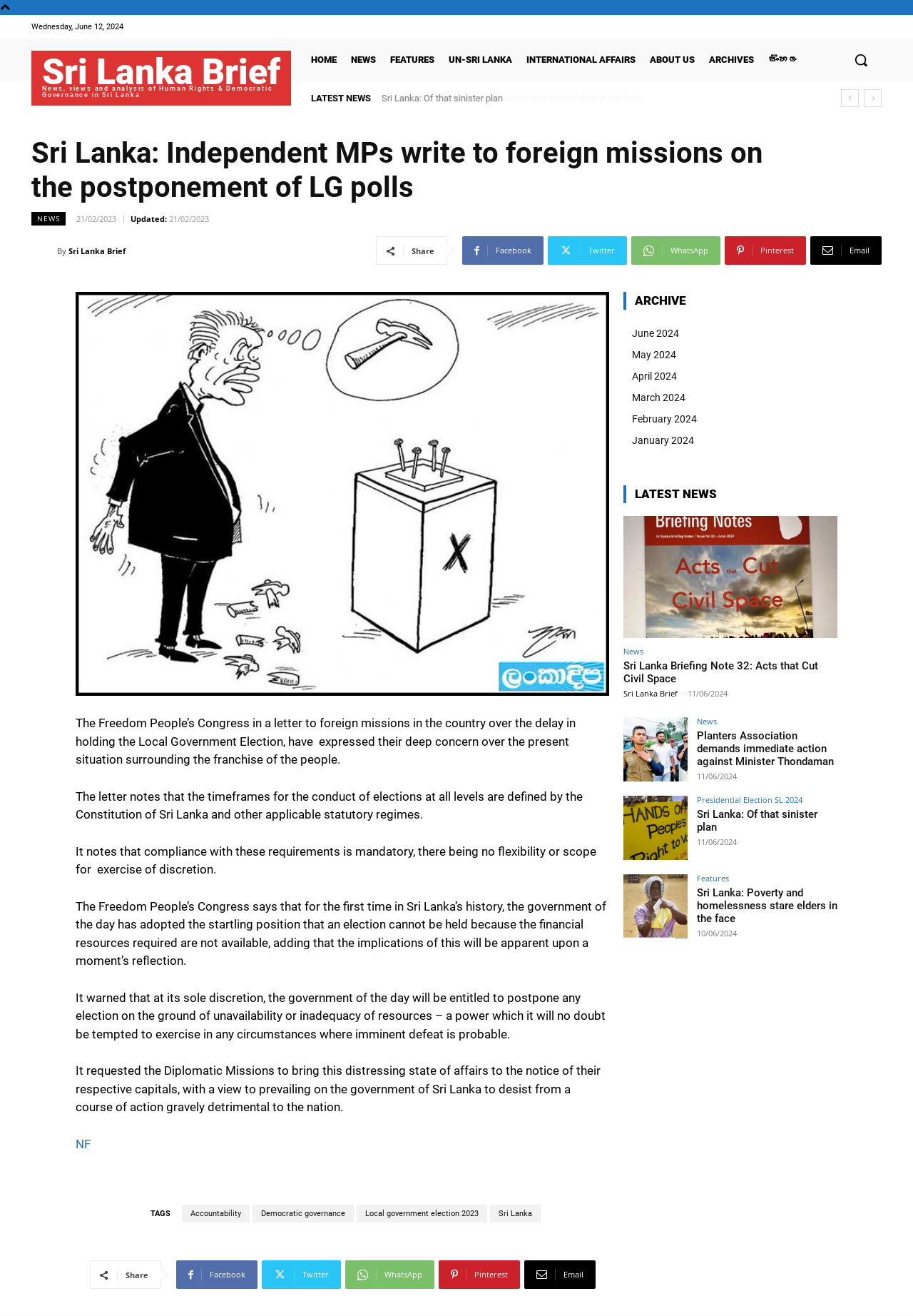Please identify the bounding box coordinates of the element's region that should be clicked to execute the following instruction: "Click on the 'HOME' link". The bounding box coordinates must be four float numbers between 0 and 1, i.e., [left, top, right, bottom].

[0.334, 0.038, 0.375, 0.053]